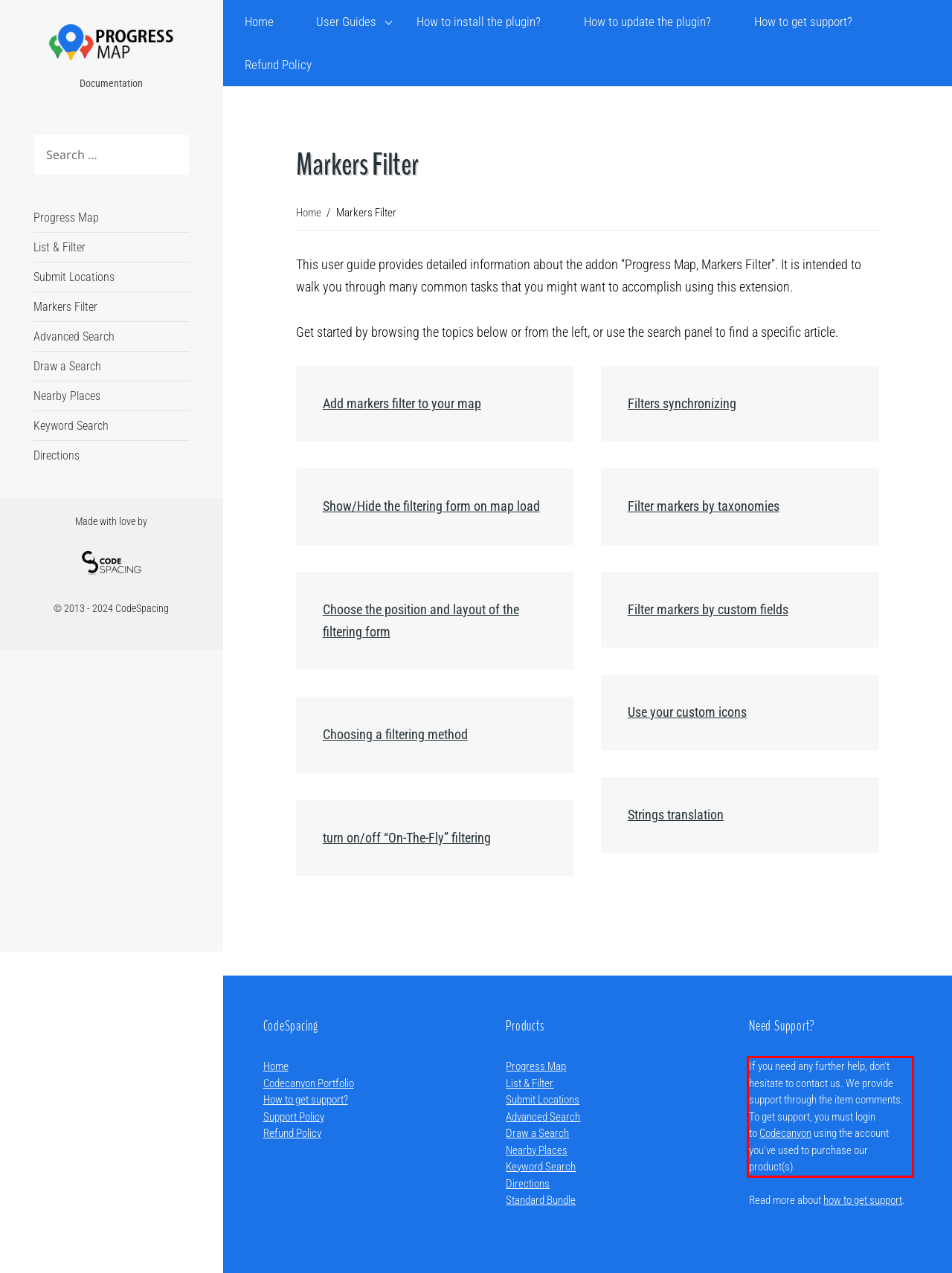Using the provided webpage screenshot, recognize the text content in the area marked by the red bounding box.

If you need any further help, don’t hesitate to contact us. We provide support through the item comments. To get support, you must login to Codecanyon using the account you’ve used to purchase our product(s).